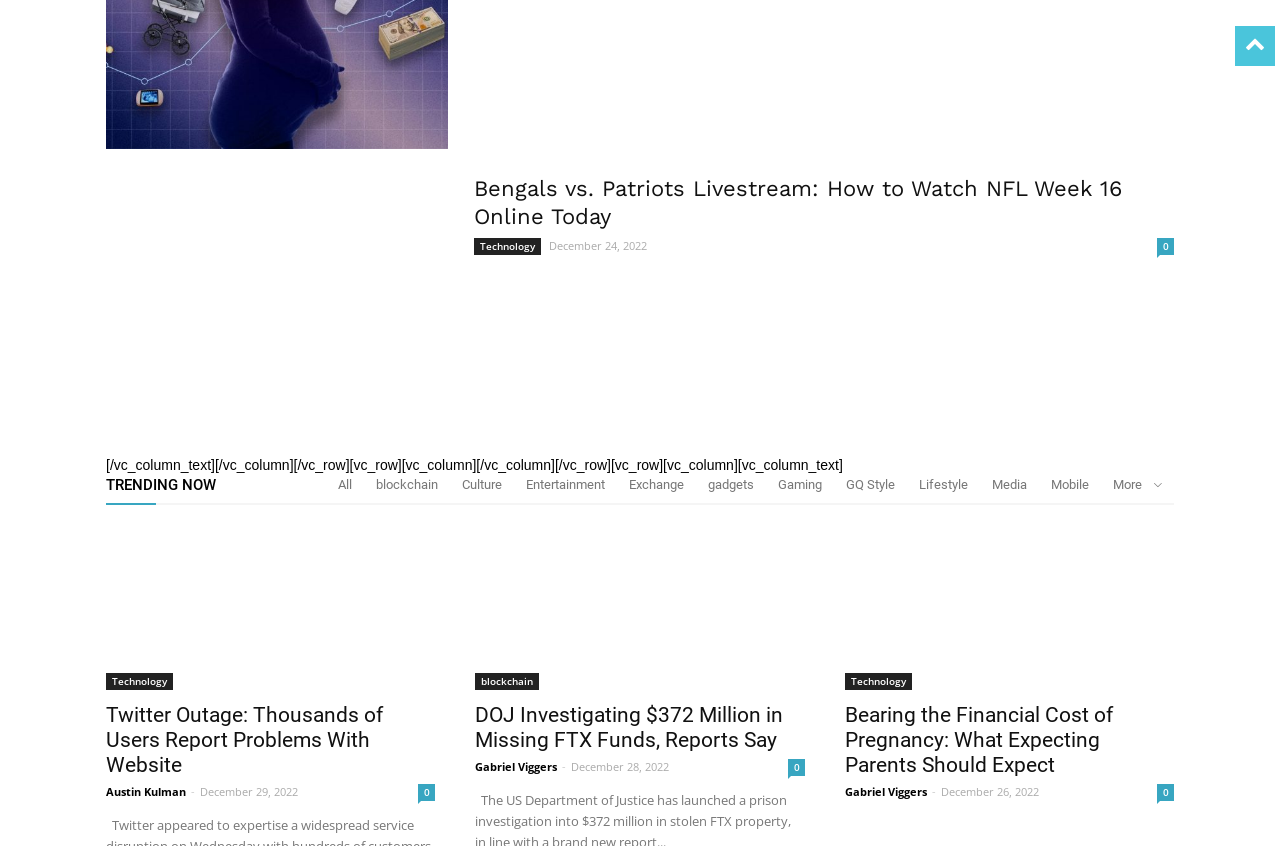Kindly provide the bounding box coordinates of the section you need to click on to fulfill the given instruction: "Click on the 'Bearing the Financial Cost of Pregnancy: What Expecting Parents Should Expect' link".

[0.66, 0.621, 0.917, 0.815]